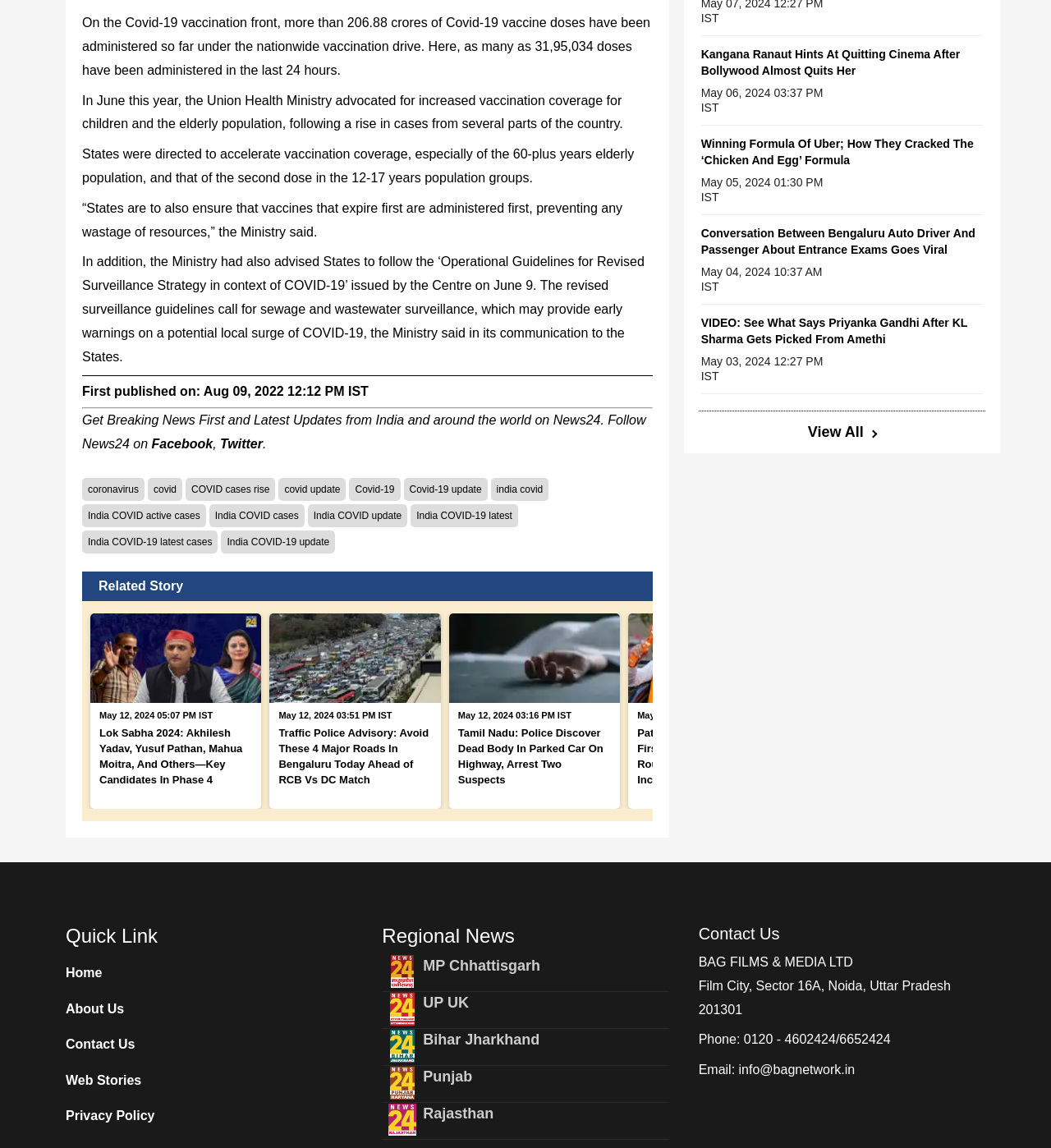Could you provide the bounding box coordinates for the portion of the screen to click to complete this instruction: "Get the latest updates on India COVID-19"?

[0.078, 0.416, 0.138, 0.436]